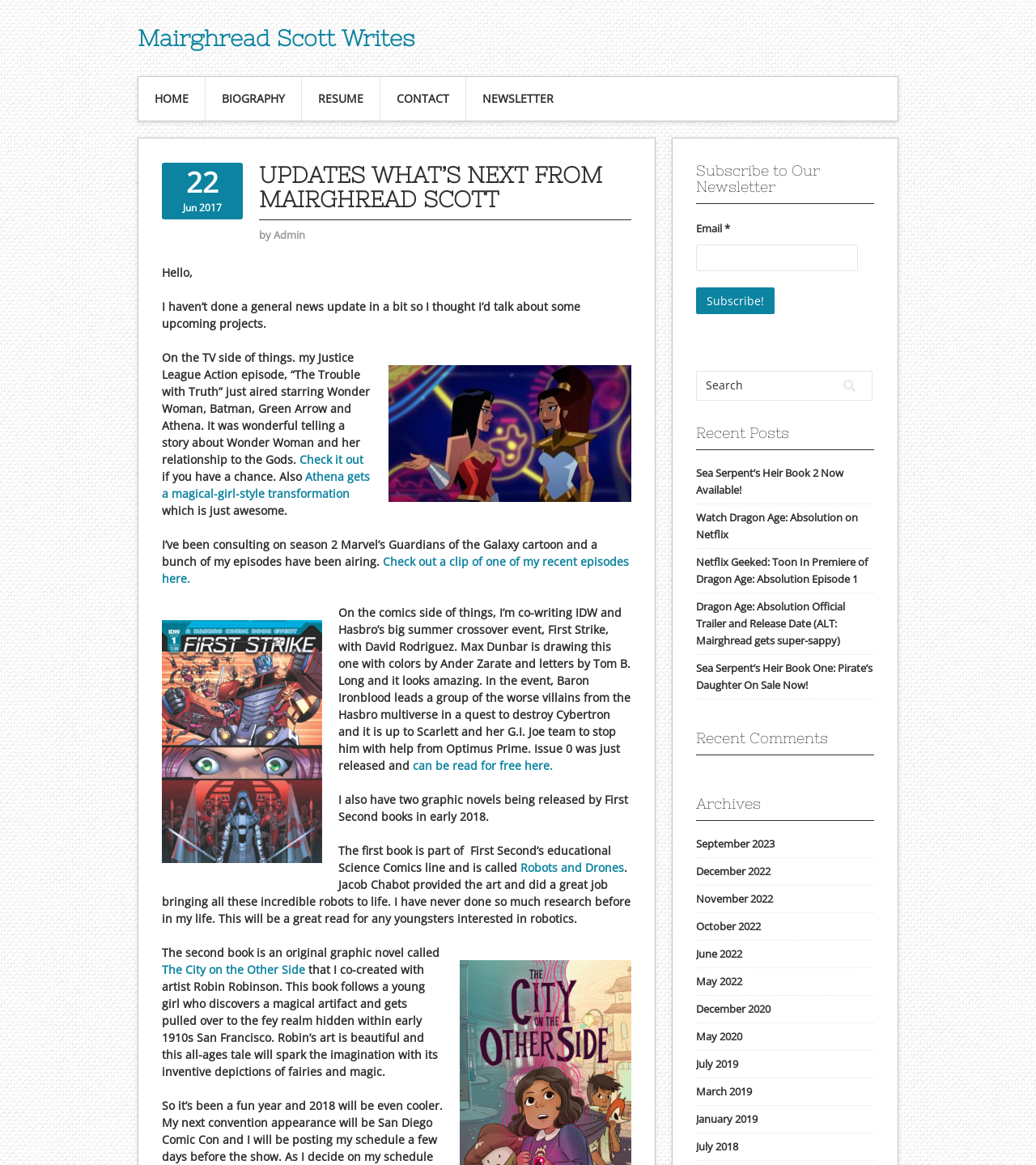Determine the bounding box coordinates of the element's region needed to click to follow the instruction: "Click on the 'HOME' link". Provide these coordinates as four float numbers between 0 and 1, formatted as [left, top, right, bottom].

[0.134, 0.066, 0.198, 0.104]